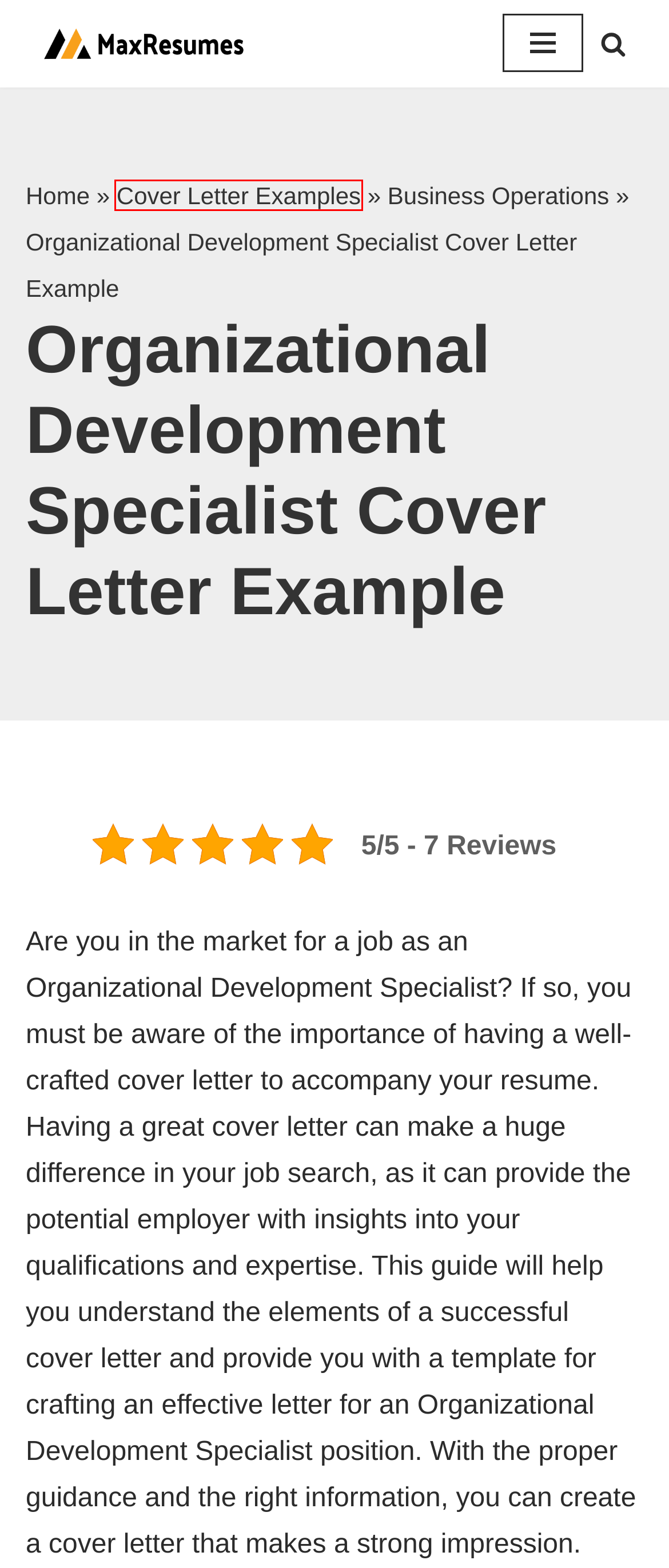View the screenshot of the webpage containing a red bounding box around a UI element. Select the most fitting webpage description for the new page shown after the element in the red bounding box is clicked. Here are the candidates:
A. Max Resumes: Free Resume Examples and samples with Resources
B. 7 Best About Us for 2024
C. Top Professional Resume Examples: All Industries (2023)
D. Cover Letter Examples & Tips for Writing in 2023
E. MaxResumes: Terms & Conditions
F. Cover Letter Templates in 2024 [Free Download] | ResumeKraft
G. Business Operations Cover Letter Examples with Writing Guide for 2023
H. Resume, CV, Cover Letter Writing FAQs + Answers for 2023

D